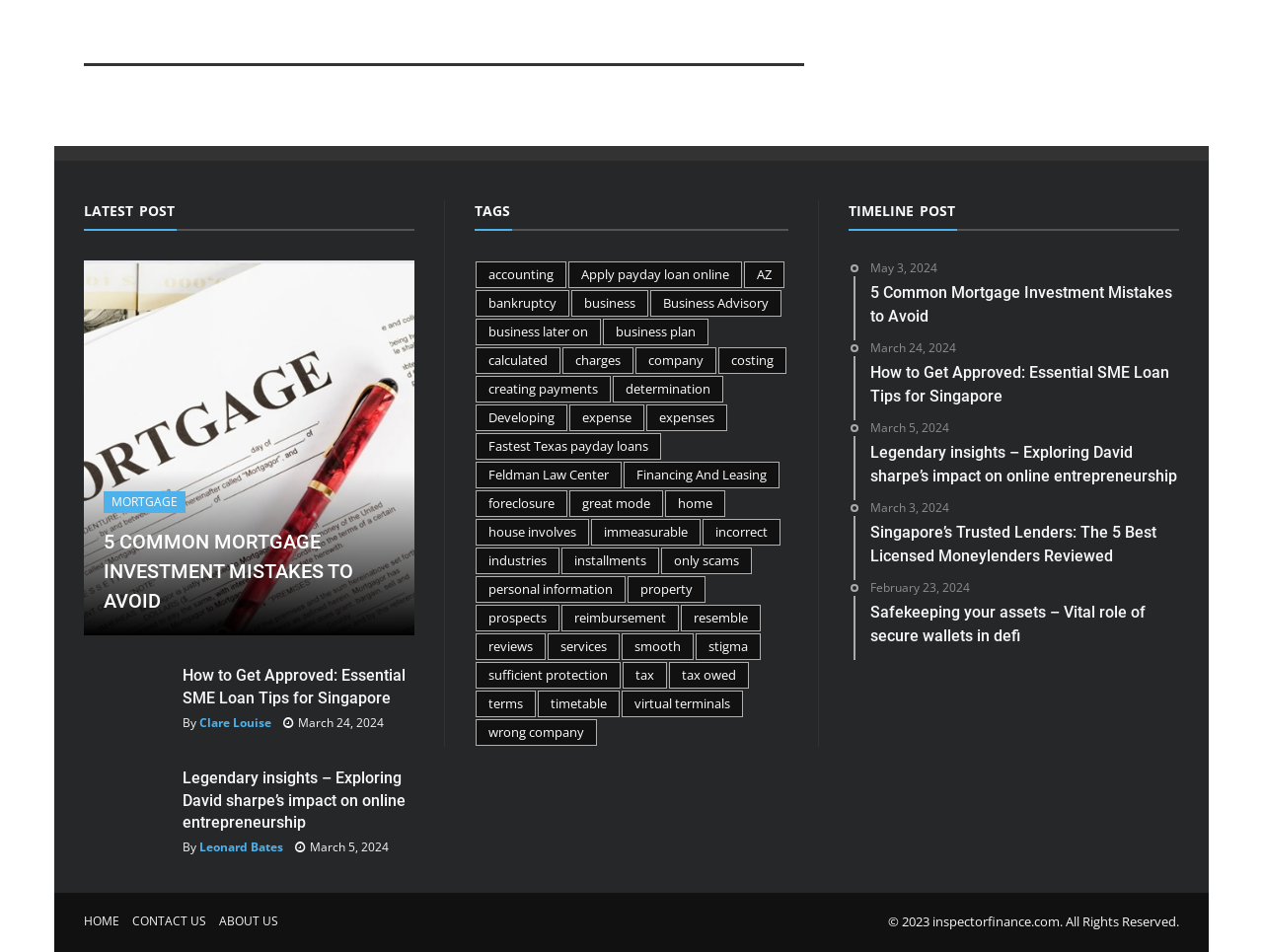Based on the image, please elaborate on the answer to the following question:
What is the main topic of the webpage?

Based on the webpage content, I can see that there are multiple articles and links related to finance, loans, and mortgage investments. The headings and link texts also suggest that the webpage is focused on providing information and insights on financial topics.